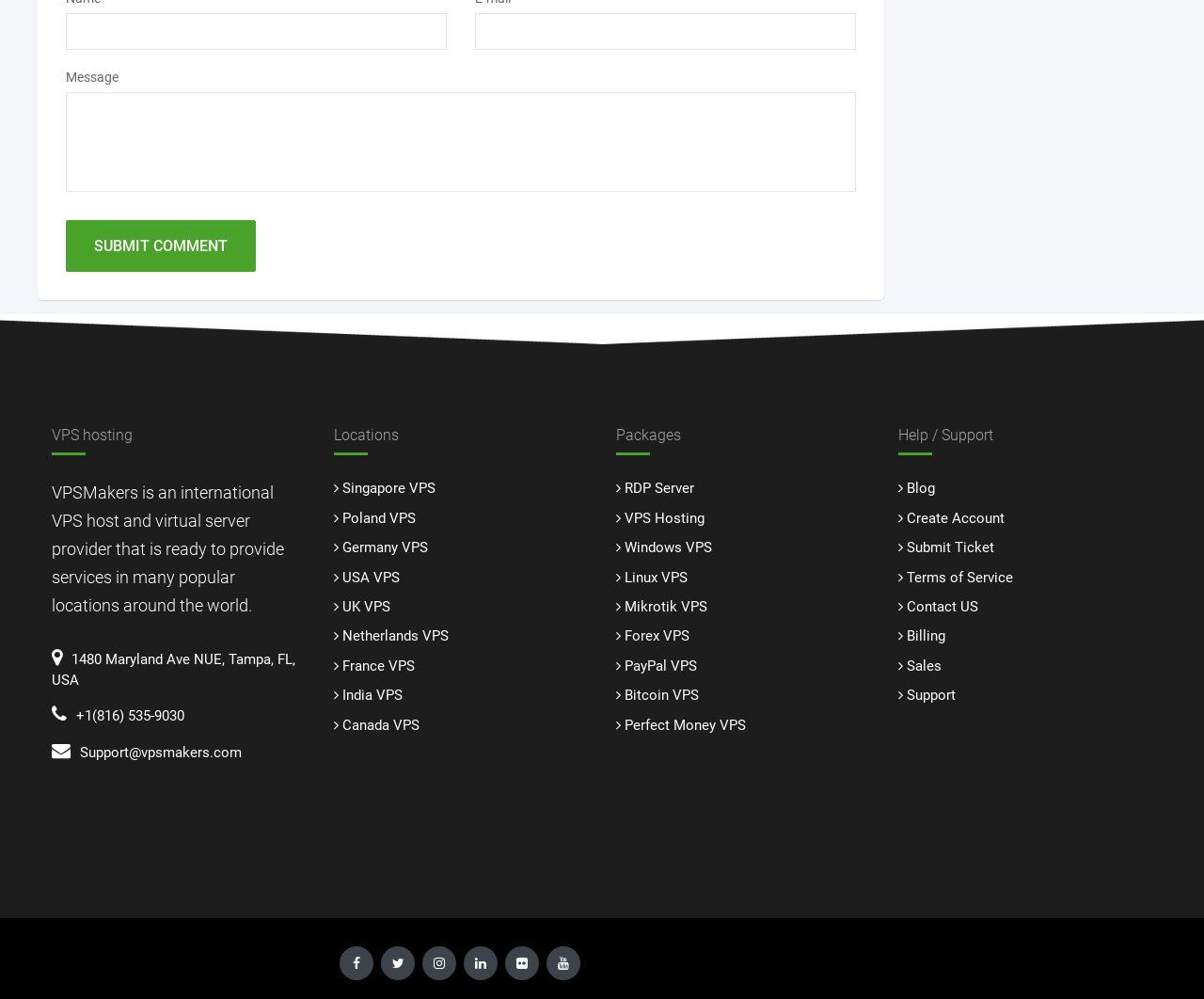What is the company name?
Based on the image, answer the question in a detailed manner.

The company name is mentioned in the text 'VPSMakers is an international VPS host and virtual server provider...' which is located at the top of the webpage.